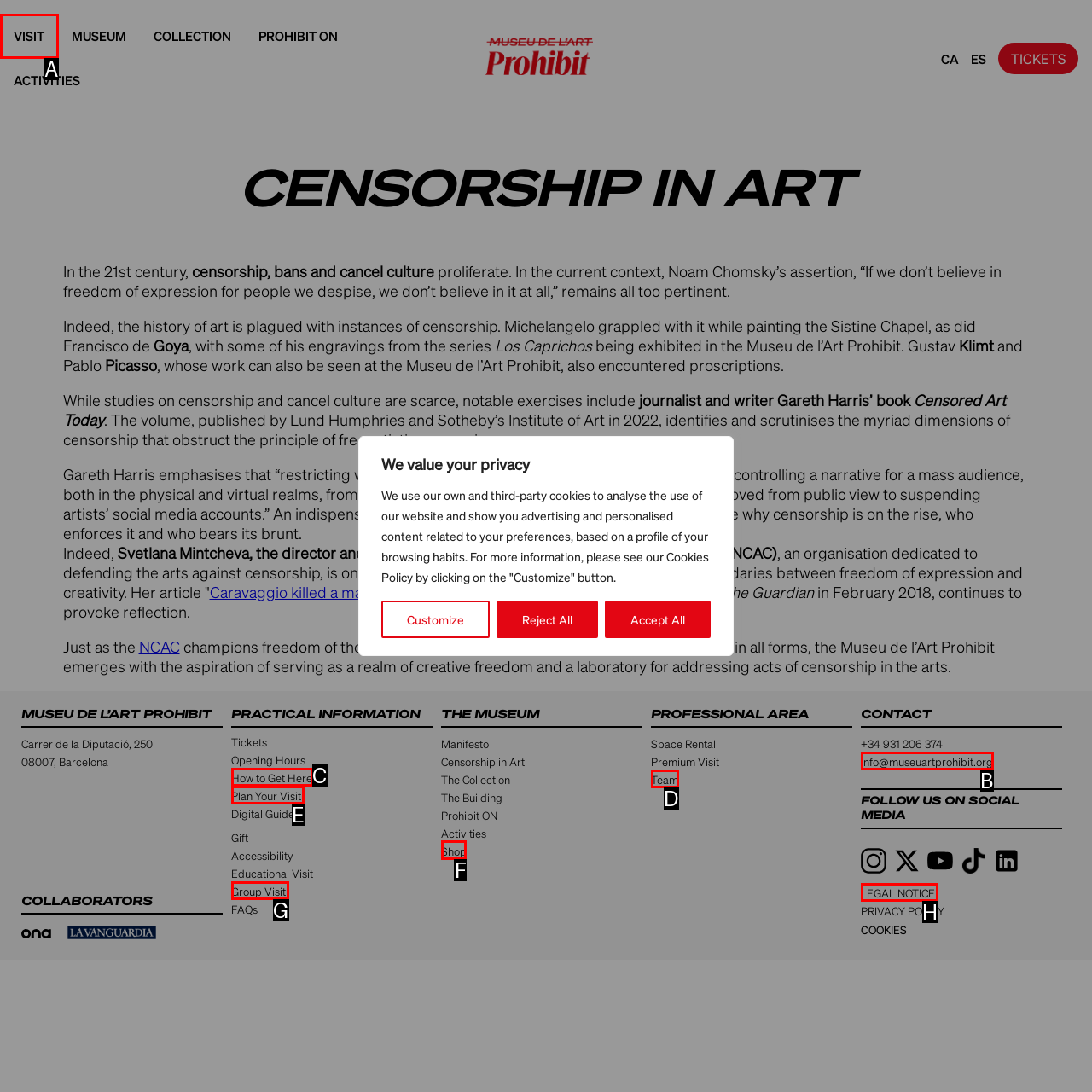Which lettered option should be clicked to perform the following task: go to the shop
Respond with the letter of the appropriate option.

F